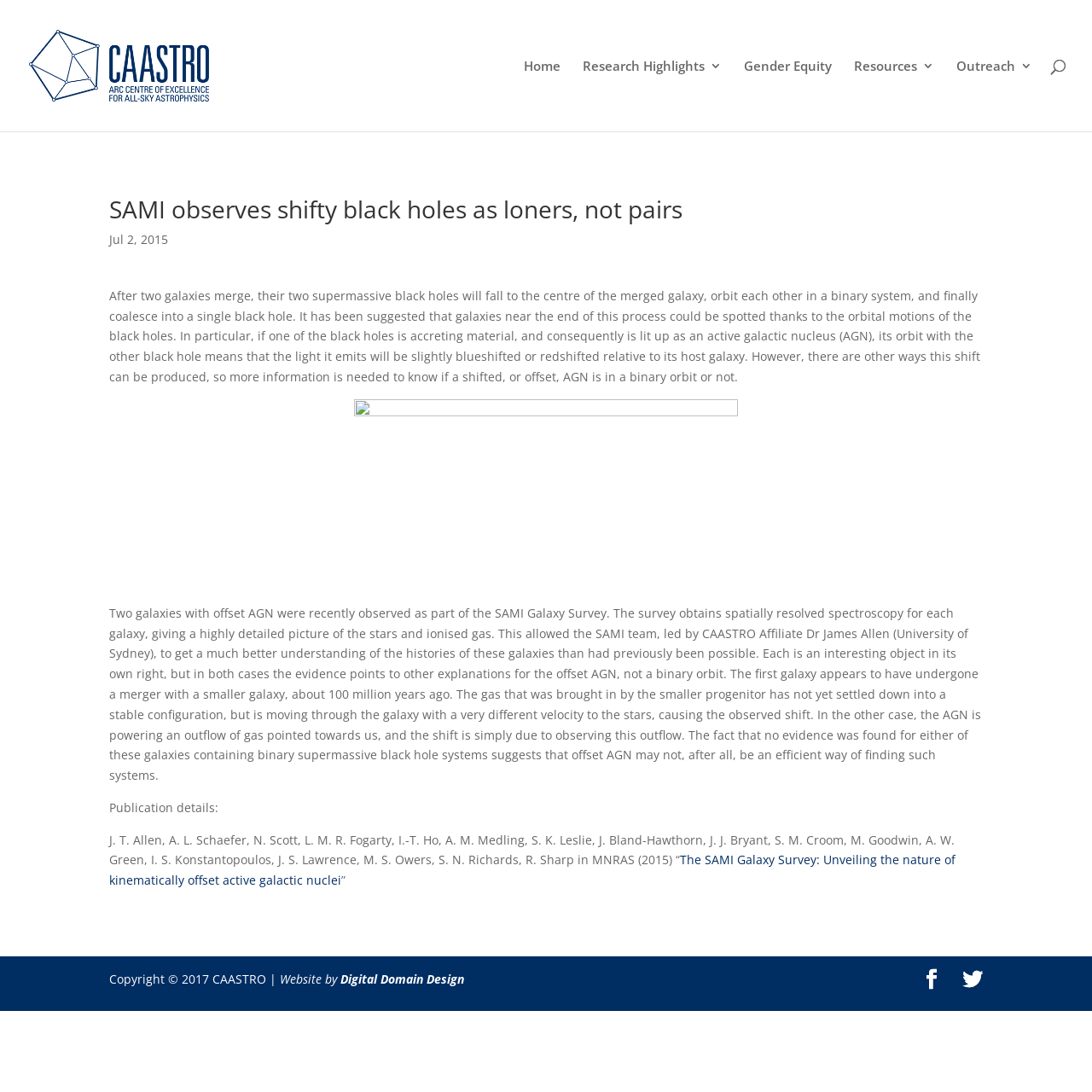Locate the bounding box coordinates of the area that needs to be clicked to fulfill the following instruction: "Click on Home". The coordinates should be in the format of four float numbers between 0 and 1, namely [left, top, right, bottom].

[0.48, 0.055, 0.513, 0.12]